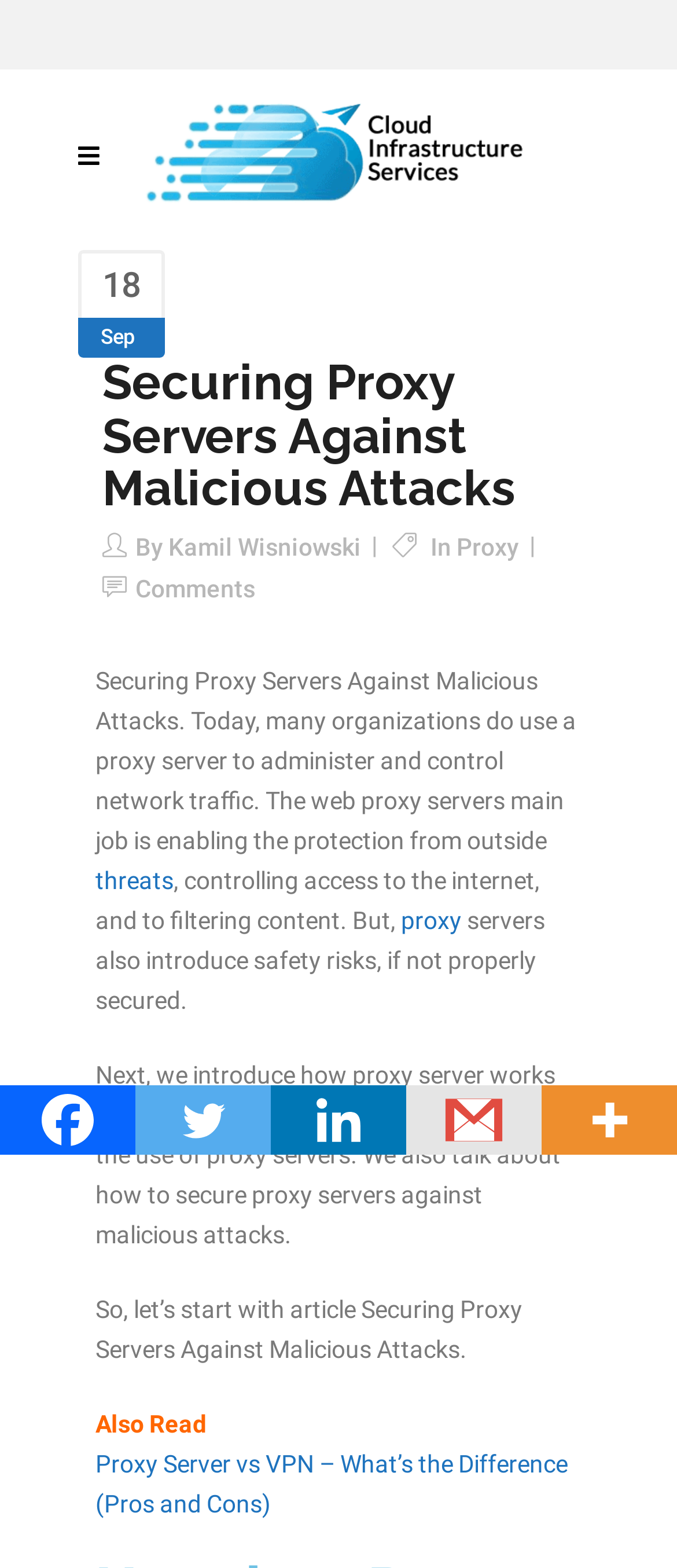Can you find the bounding box coordinates for the element to click on to achieve the instruction: "Search for something"?

None